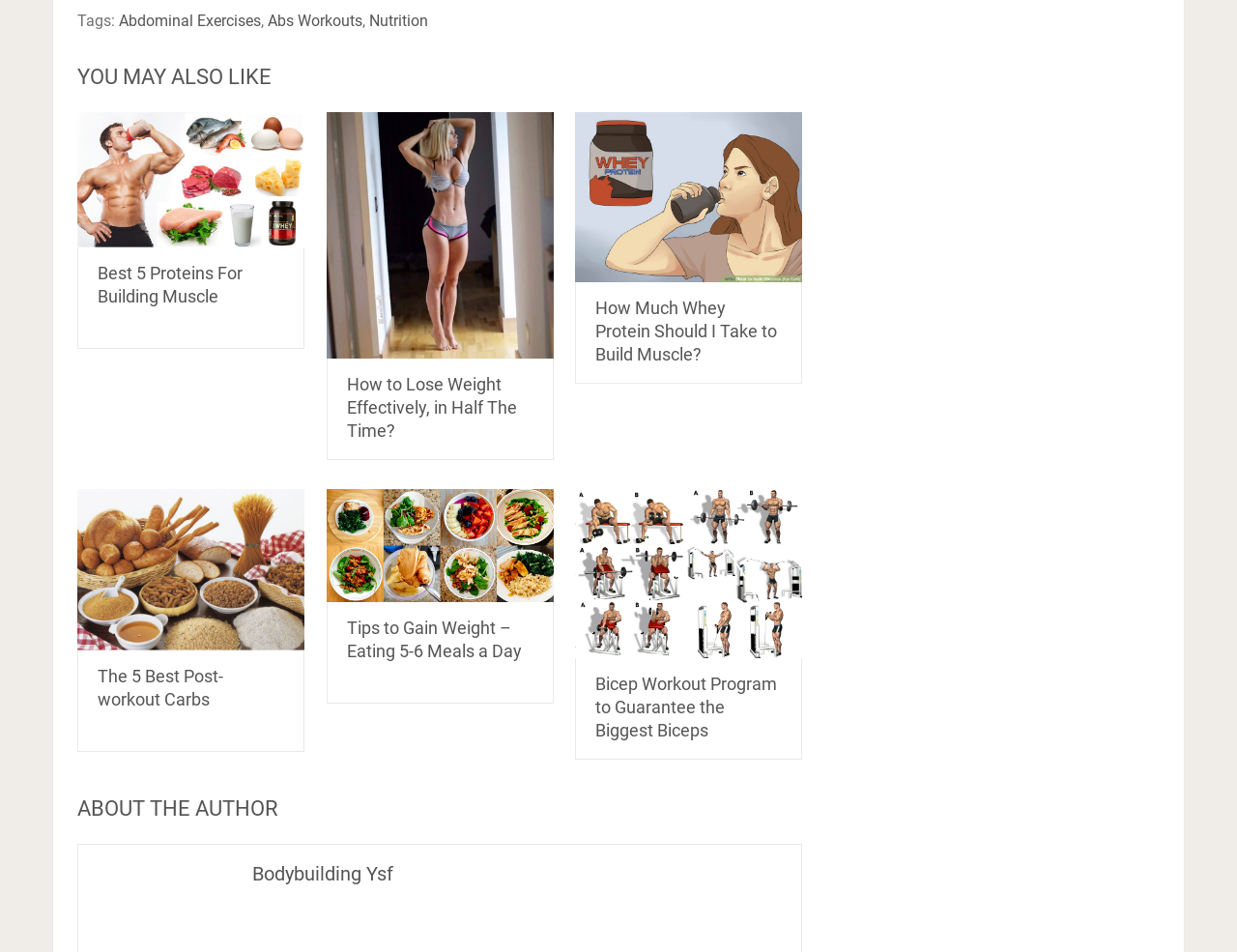Based on the element description "Nutrition", predict the bounding box coordinates of the UI element.

[0.298, 0.012, 0.346, 0.032]